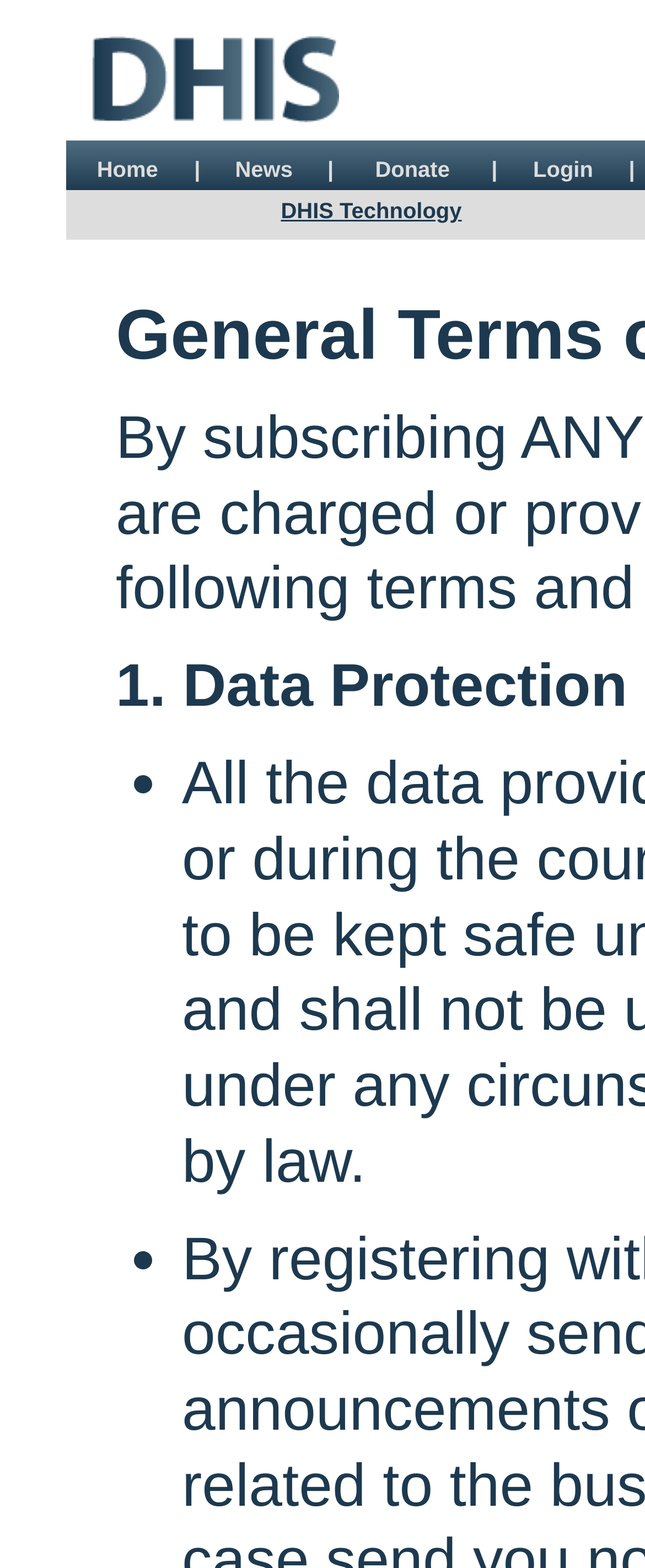What is the last navigation link?
Answer the question with a thorough and detailed explanation.

I looked at the navigation links in the top navigation bar and determined that the last link is 'Login'.